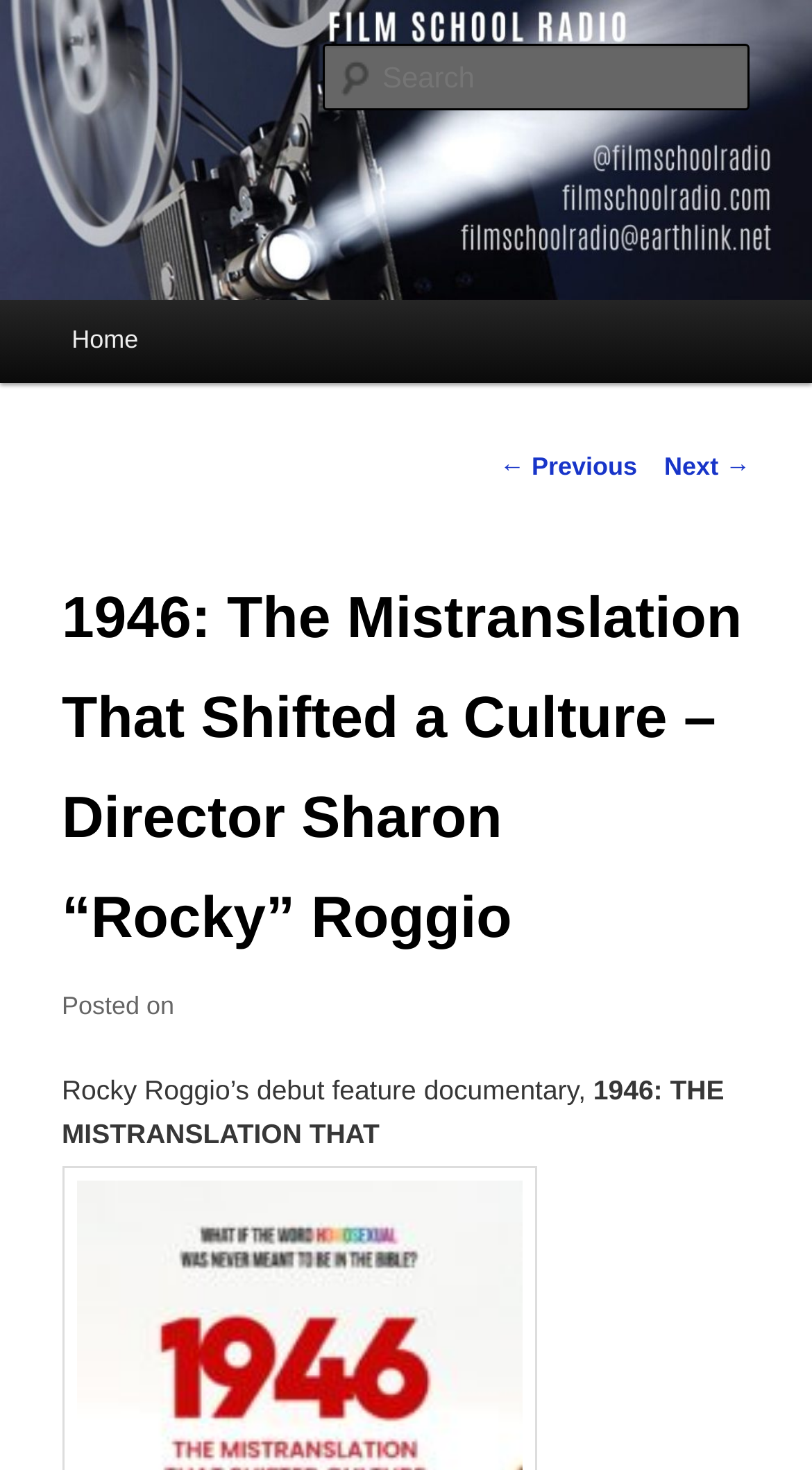Your task is to extract the text of the main heading from the webpage.

Film School Radio hosted by Mike Kaspar